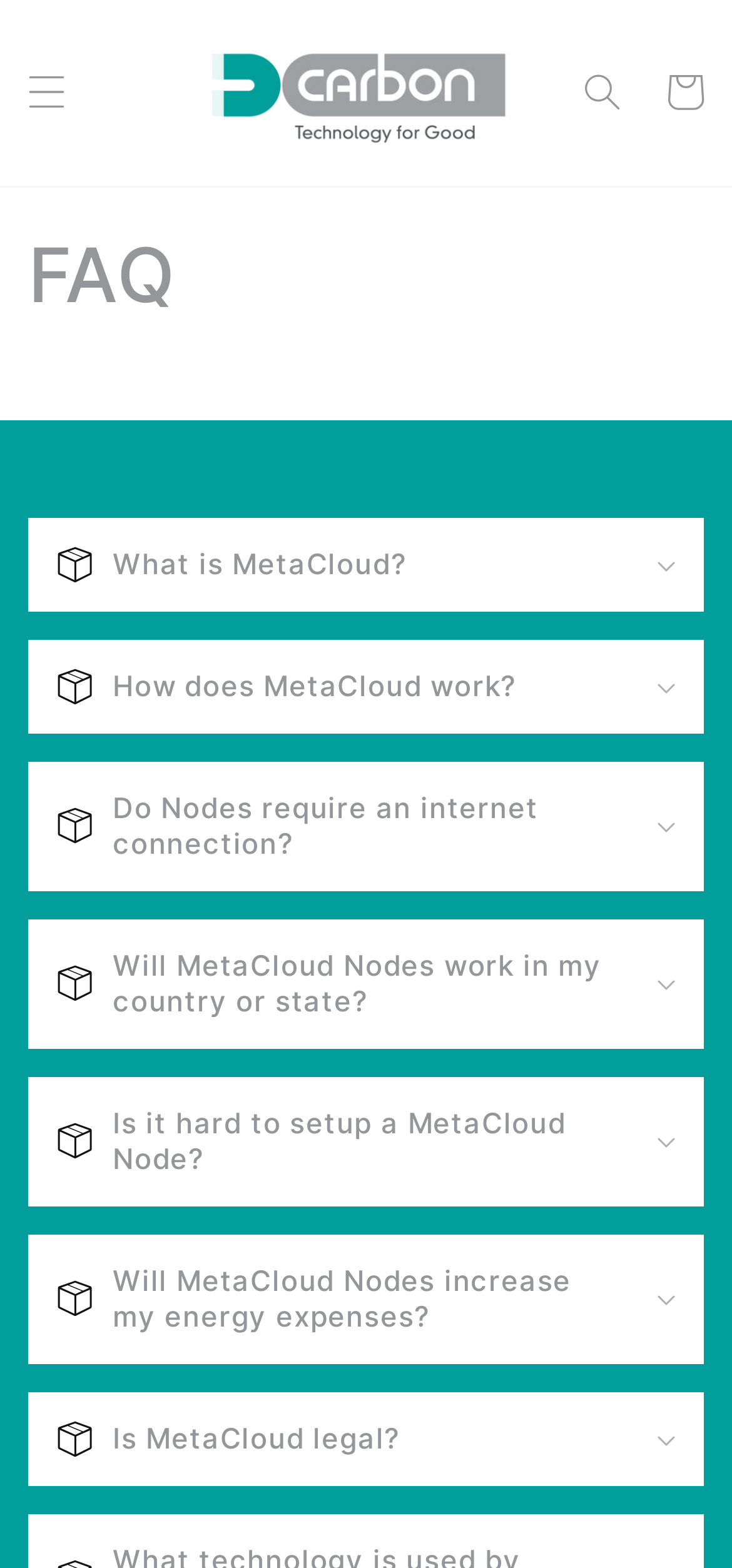Give a one-word or short phrase answer to the question: 
What is the first question in the FAQ section?

What is MetaCloud?